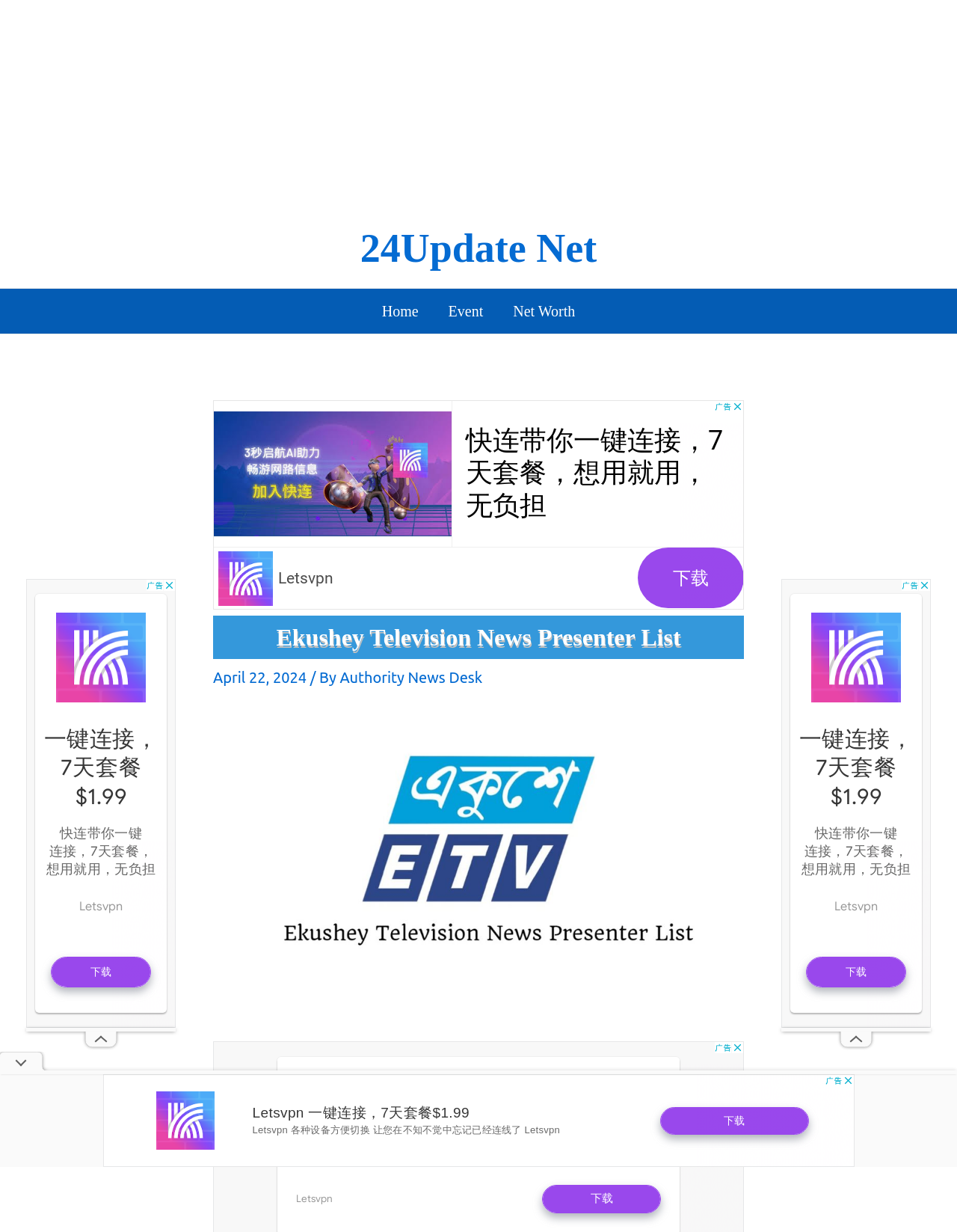Using the element description: "aria-label="Advertisement" name="aswift_2" title="Advertisement"", determine the bounding box coordinates for the specified UI element. The coordinates should be four float numbers between 0 and 1, [left, top, right, bottom].

[0.223, 0.325, 0.777, 0.495]